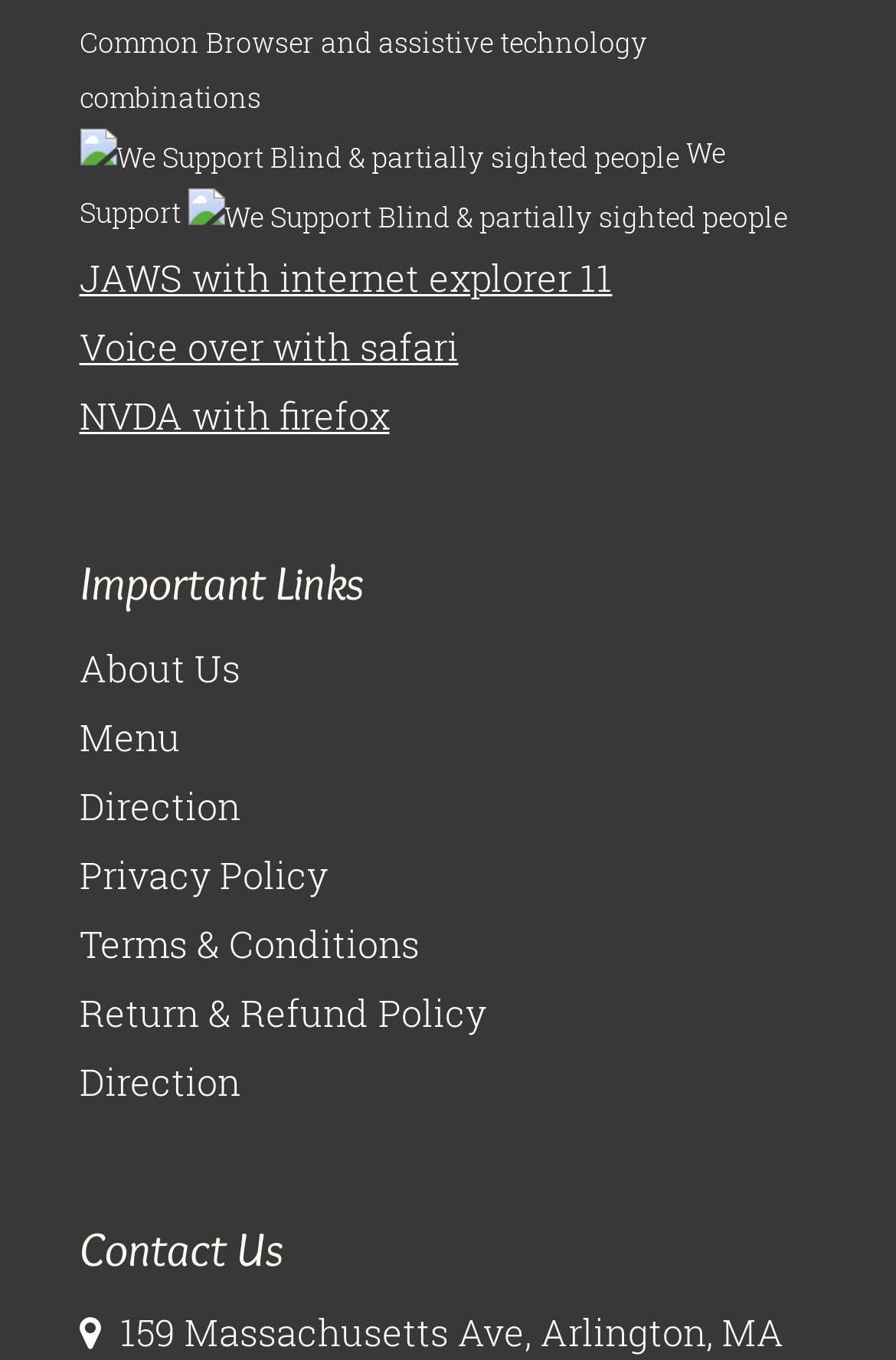Answer the following in one word or a short phrase: 
How many headings are on the webpage?

2